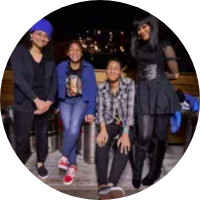Elaborate on all the features and components visible in the image.

The image showcases a vibrant group of four women, stylishly dressed and smiling, exuding a sense of camaraderie and enjoyment. They are standing in a relaxed pose, indicating a strong friendship and shared experiences. The backdrop features soft lighting, hinting at an evening setting that adds a warm atmosphere to the scene. Their outfits reflect diverse personal styles, from casual to chic, suggesting a mix of influences that may be representative of their personalities and artistic expressions. This image captures a moment of joy and connection, likely during an event related to music or performance, resonating with the artistic vibe of Sheila's concerts and showcasing the spirit of celebration associated with her tour dates and shows in 2024-2025.